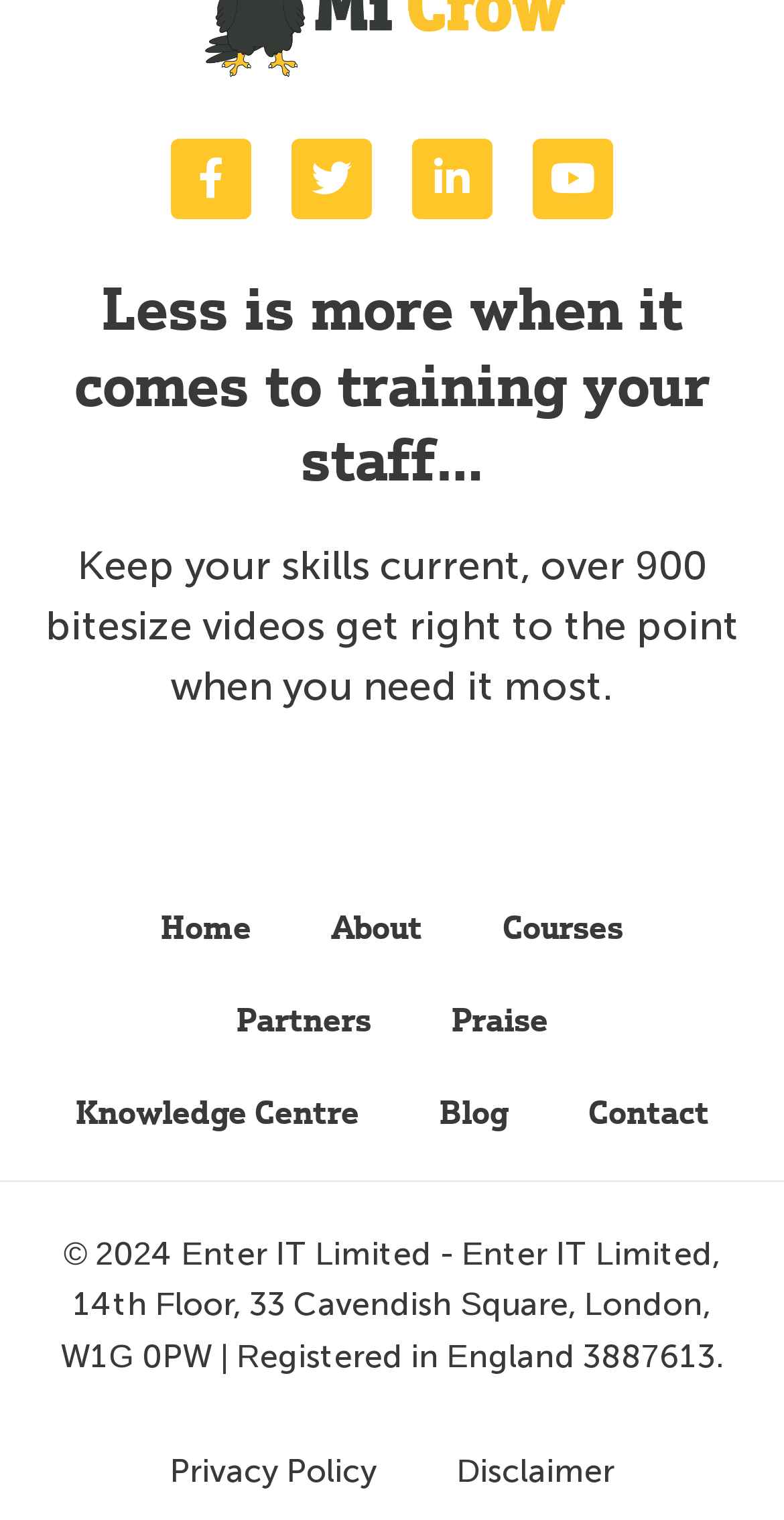Please locate the bounding box coordinates for the element that should be clicked to achieve the following instruction: "Learn about long distance moves". Ensure the coordinates are given as four float numbers between 0 and 1, i.e., [left, top, right, bottom].

None